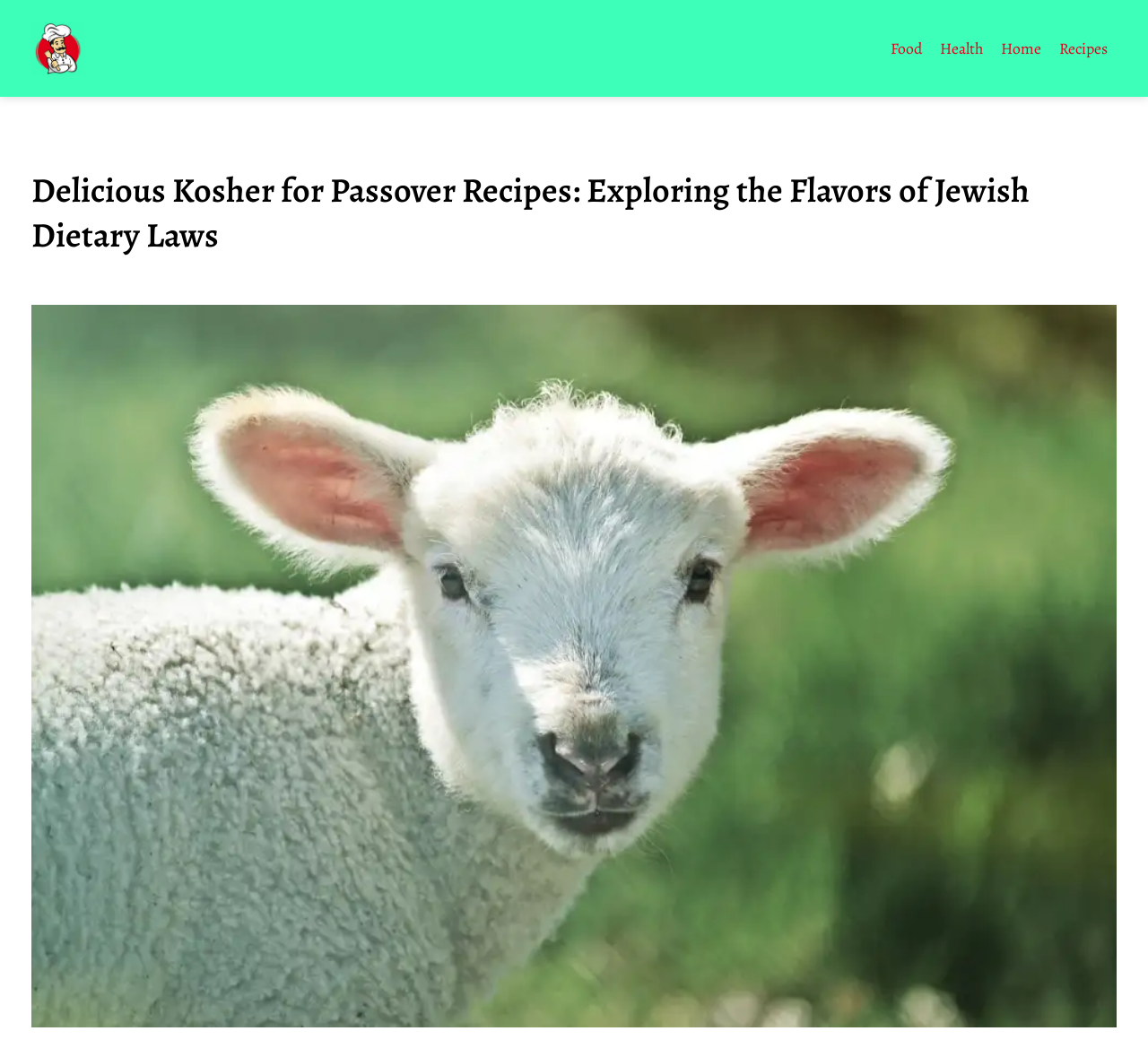Carefully observe the image and respond to the question with a detailed answer:
What type of content can be found on this webpage?

Based on the heading and the image, it is likely that the webpage contains recipes and dietary information related to kosher food for Passover, which is a specific Jewish dietary tradition.